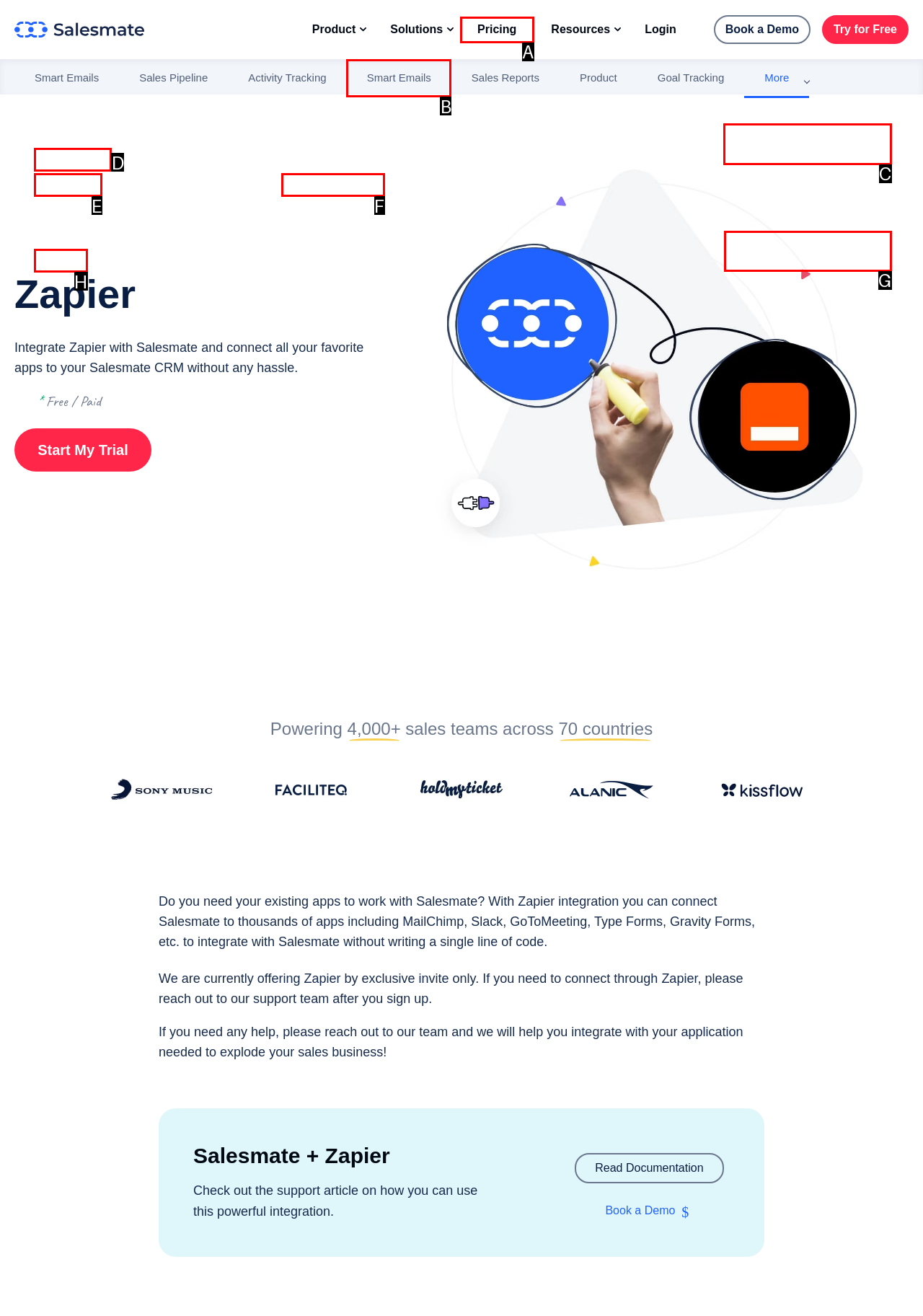Select the HTML element to finish the task: Discover AUTOMATE Google CRM integration Reply with the letter of the correct option.

C